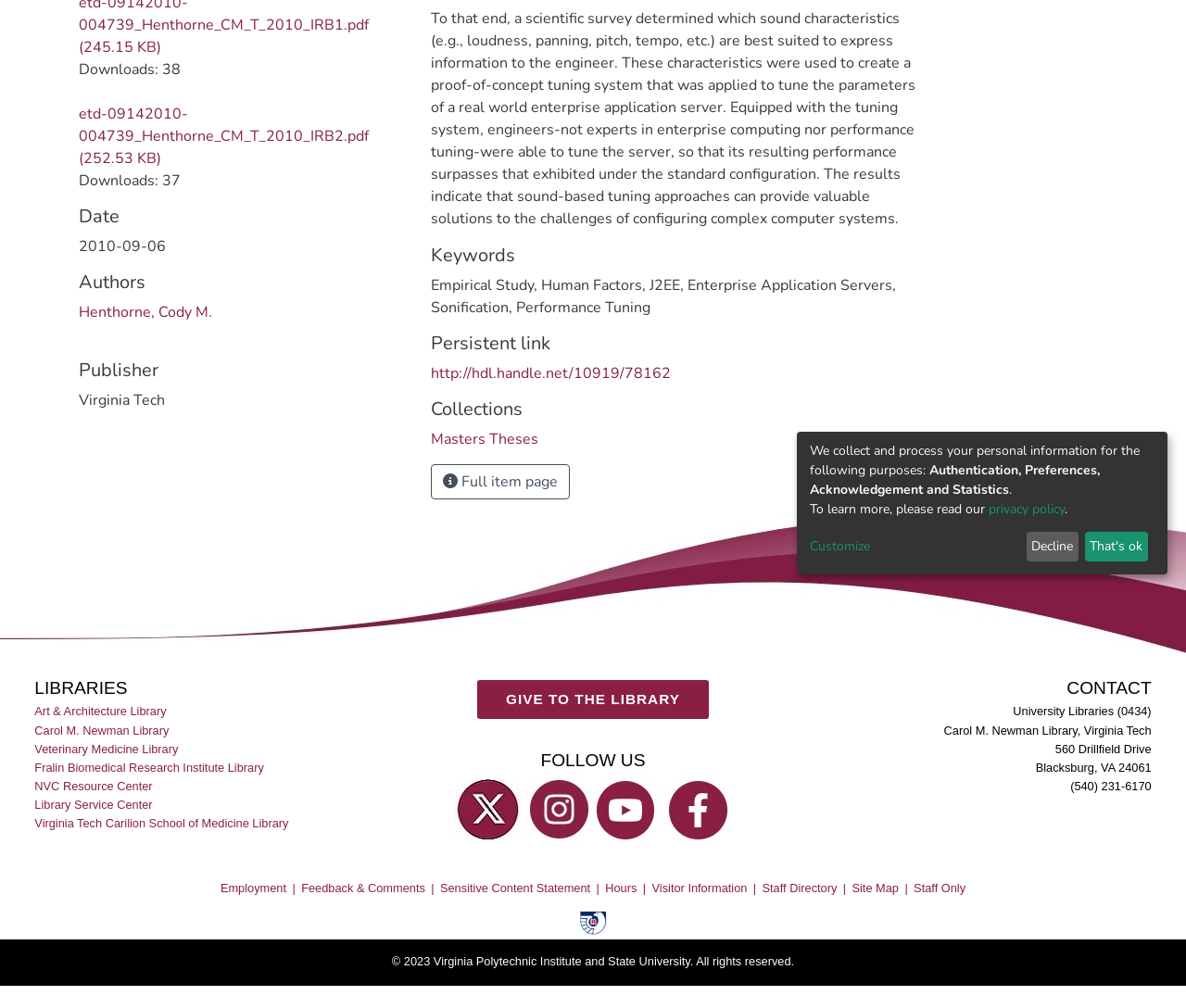Provide the bounding box coordinates of the HTML element this sentence describes: "Staff Directory".

[0.643, 0.874, 0.718, 0.888]